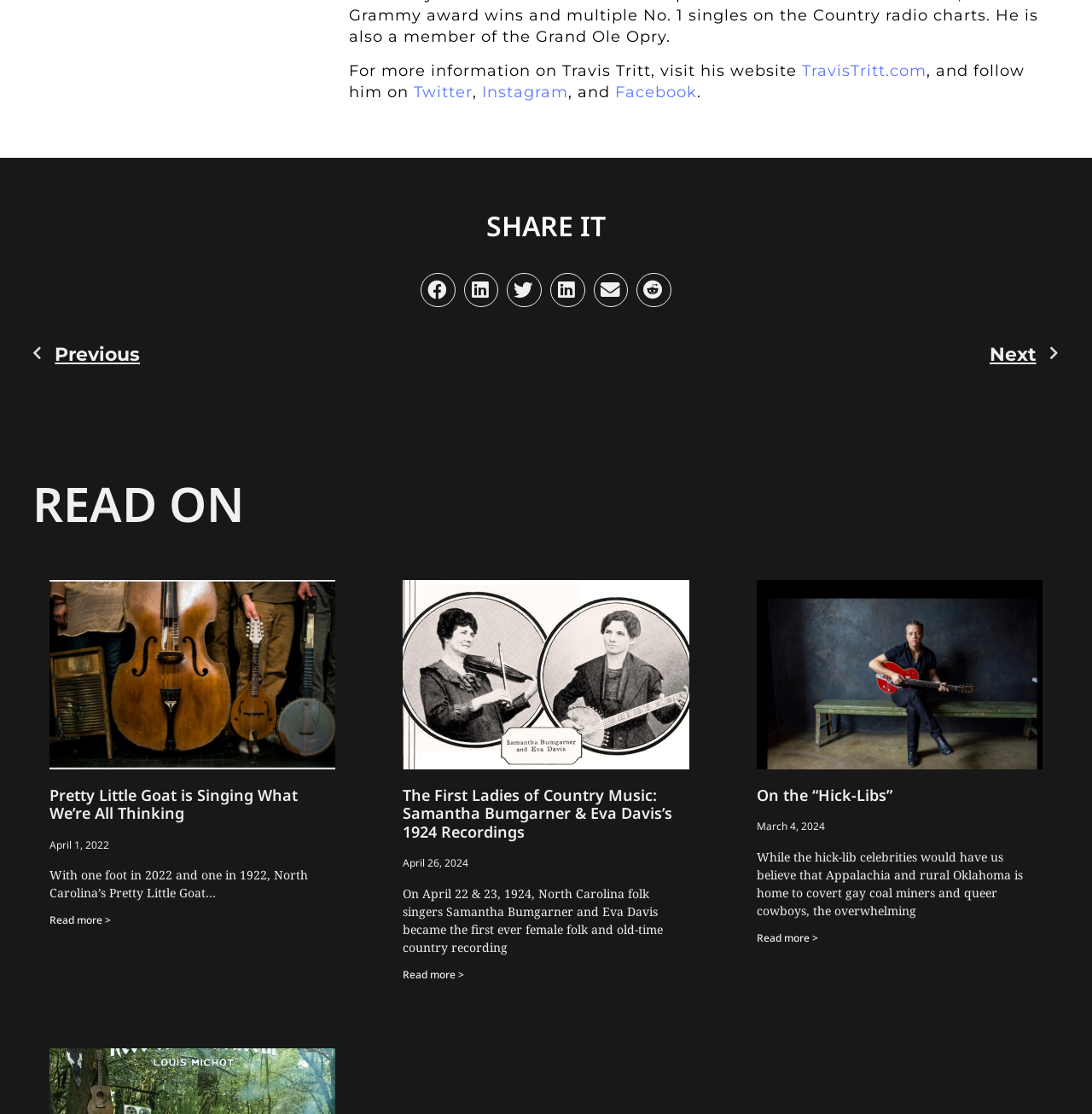How many social media platforms can Travis Tritt be followed on?
Respond to the question with a single word or phrase according to the image.

4